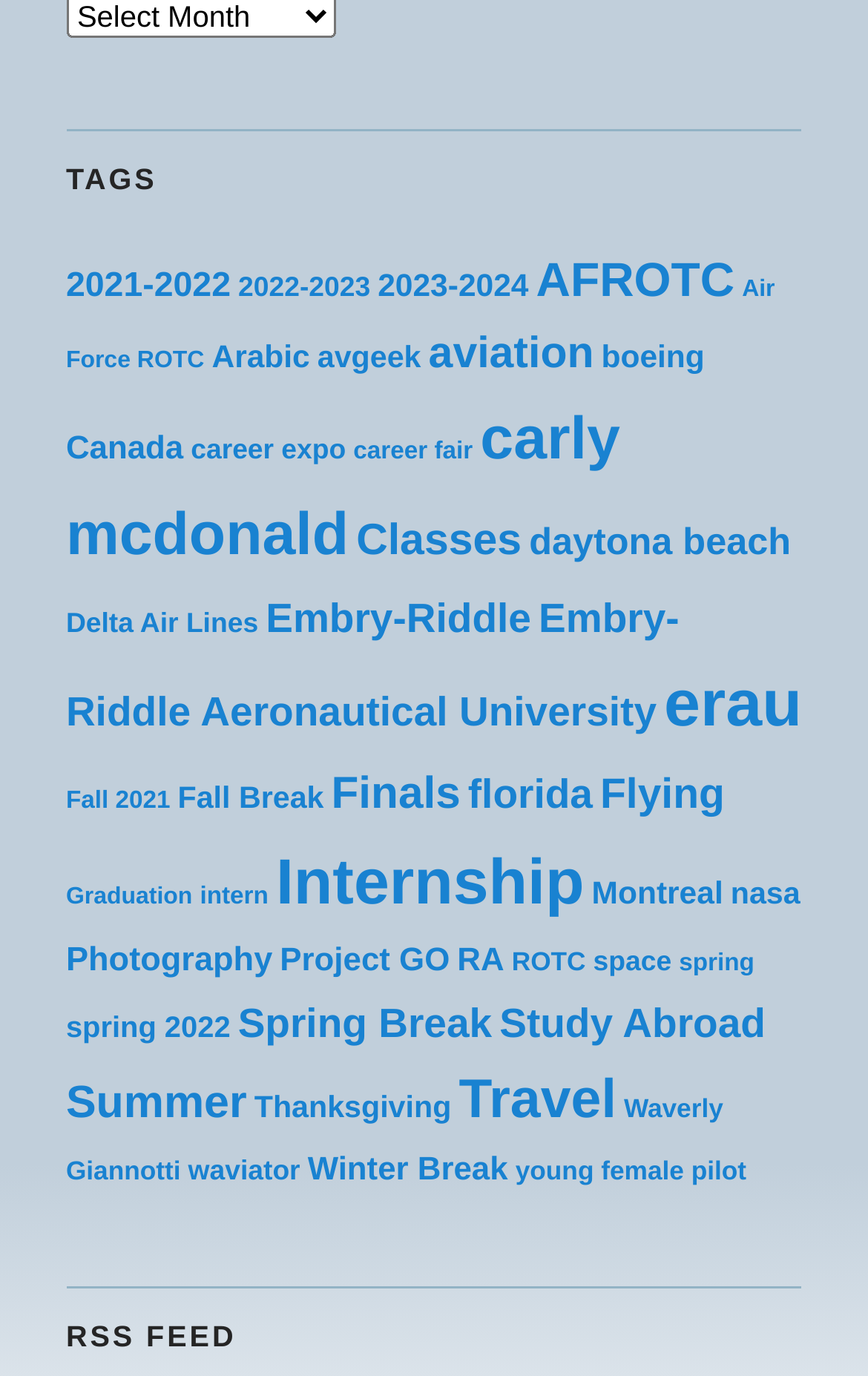Based on the image, give a detailed response to the question: What is the category with the most posts?

By examining the links on the webpage, I found that the category 'erau' has the most posts, with 106 posts.